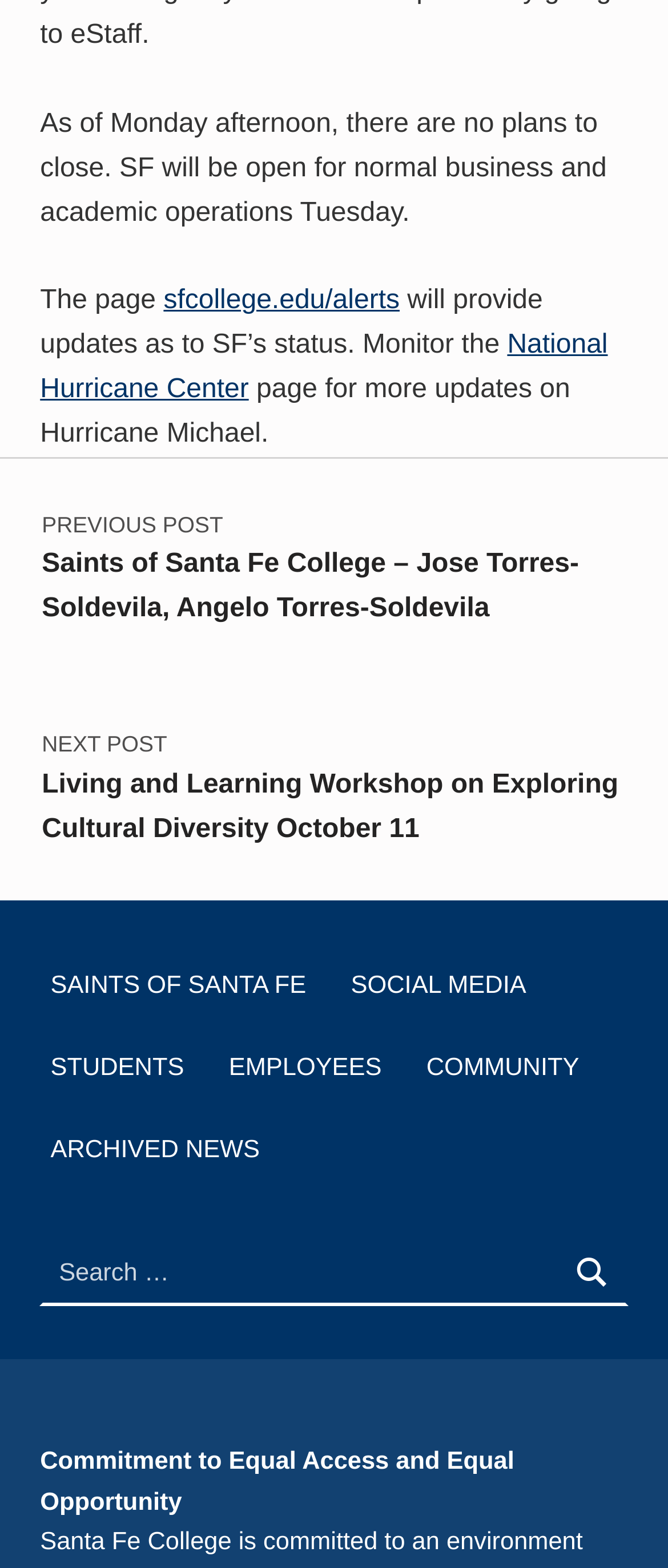What is the current status of SF?
Based on the image, answer the question with a single word or brief phrase.

Open for normal business